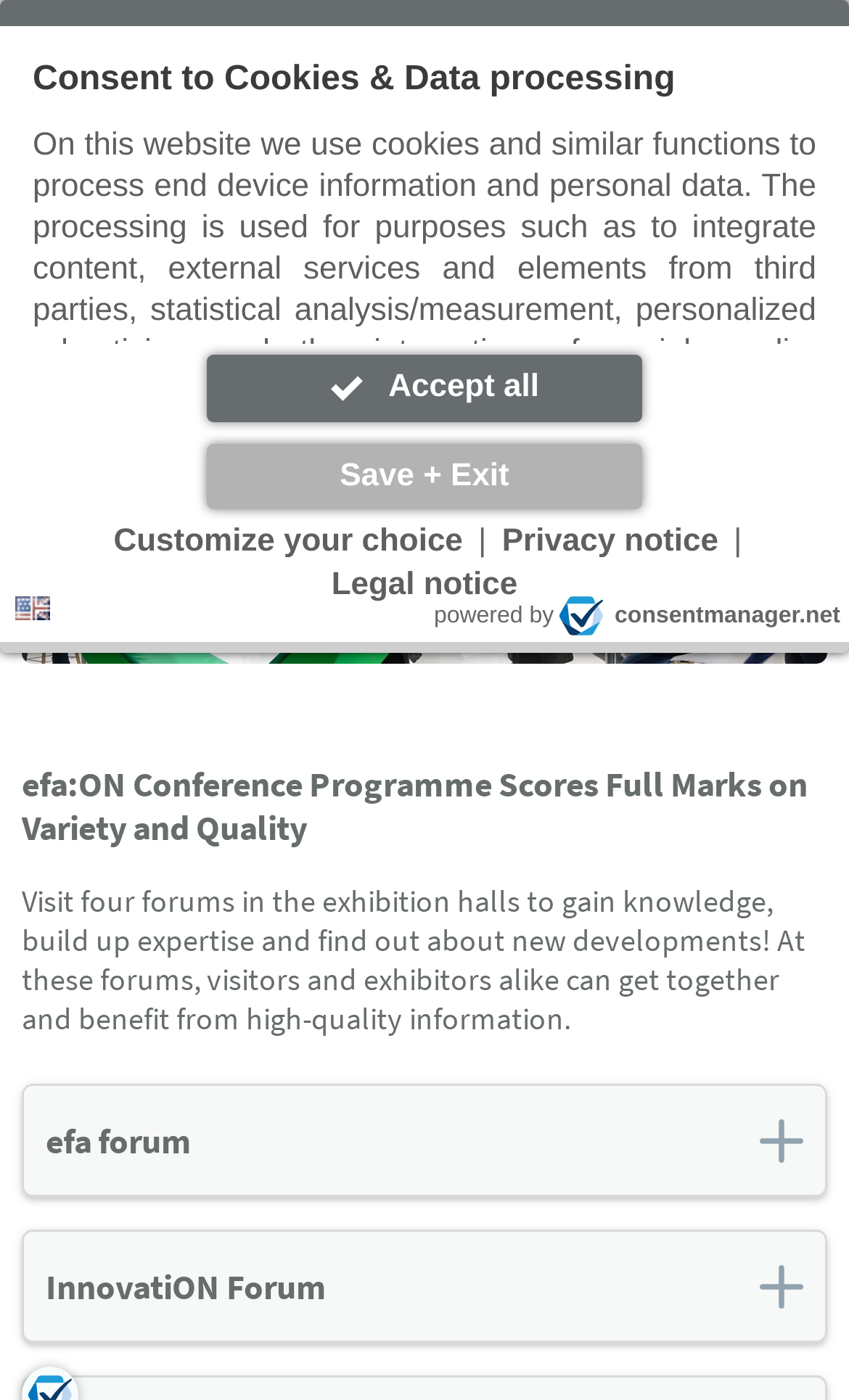Answer the question using only a single word or phrase: 
What is the name of the conference programme?

efa:ON Conference Programme